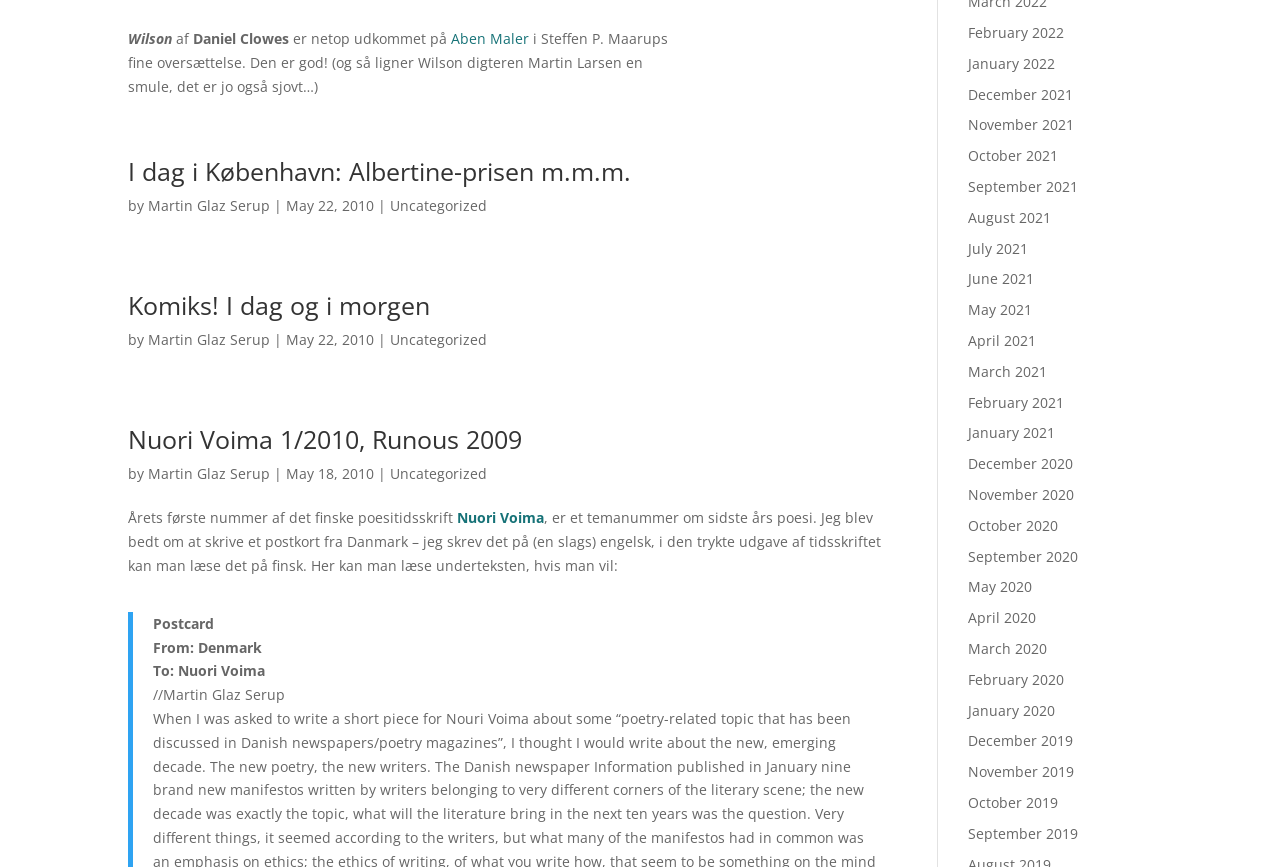Given the description "October 2020", determine the bounding box of the corresponding UI element.

[0.756, 0.595, 0.827, 0.617]